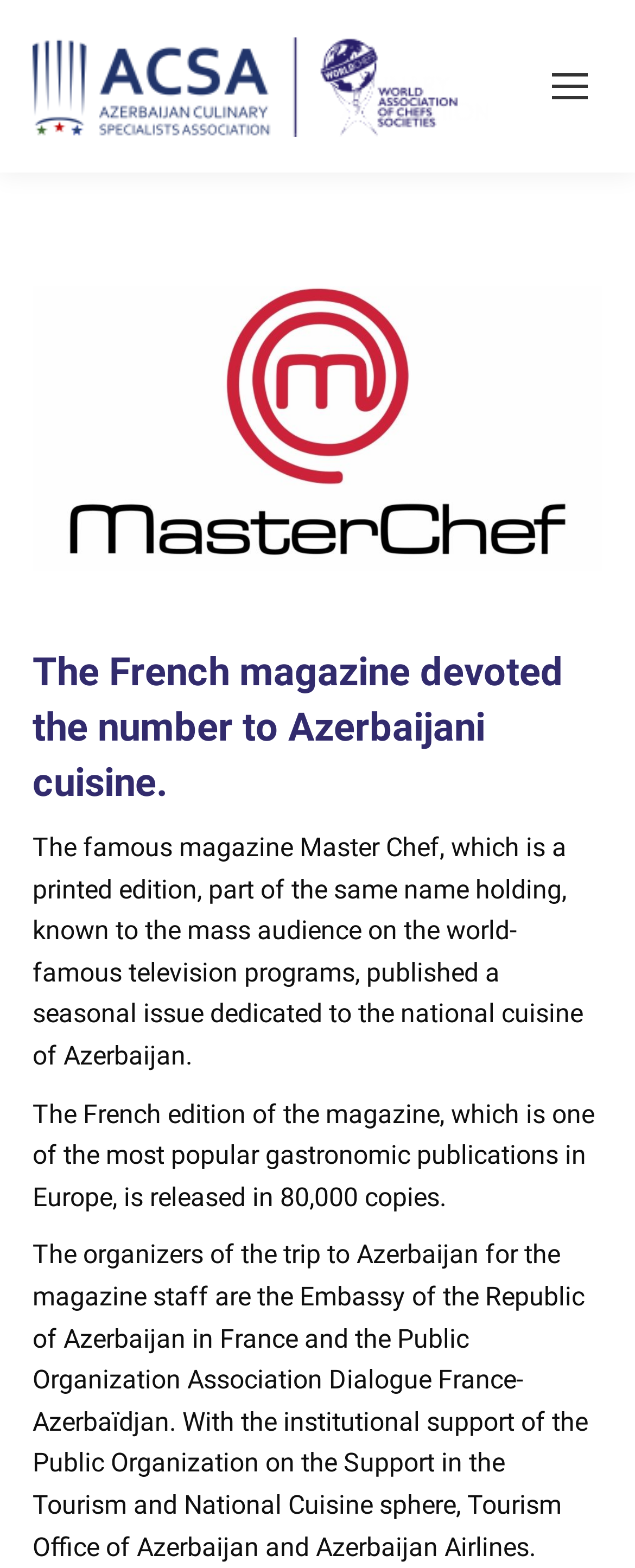Using the element description: "alt="Chefs.az"", determine the bounding box coordinates for the specified UI element. The coordinates should be four float numbers between 0 and 1, [left, top, right, bottom].

[0.051, 0.013, 0.769, 0.097]